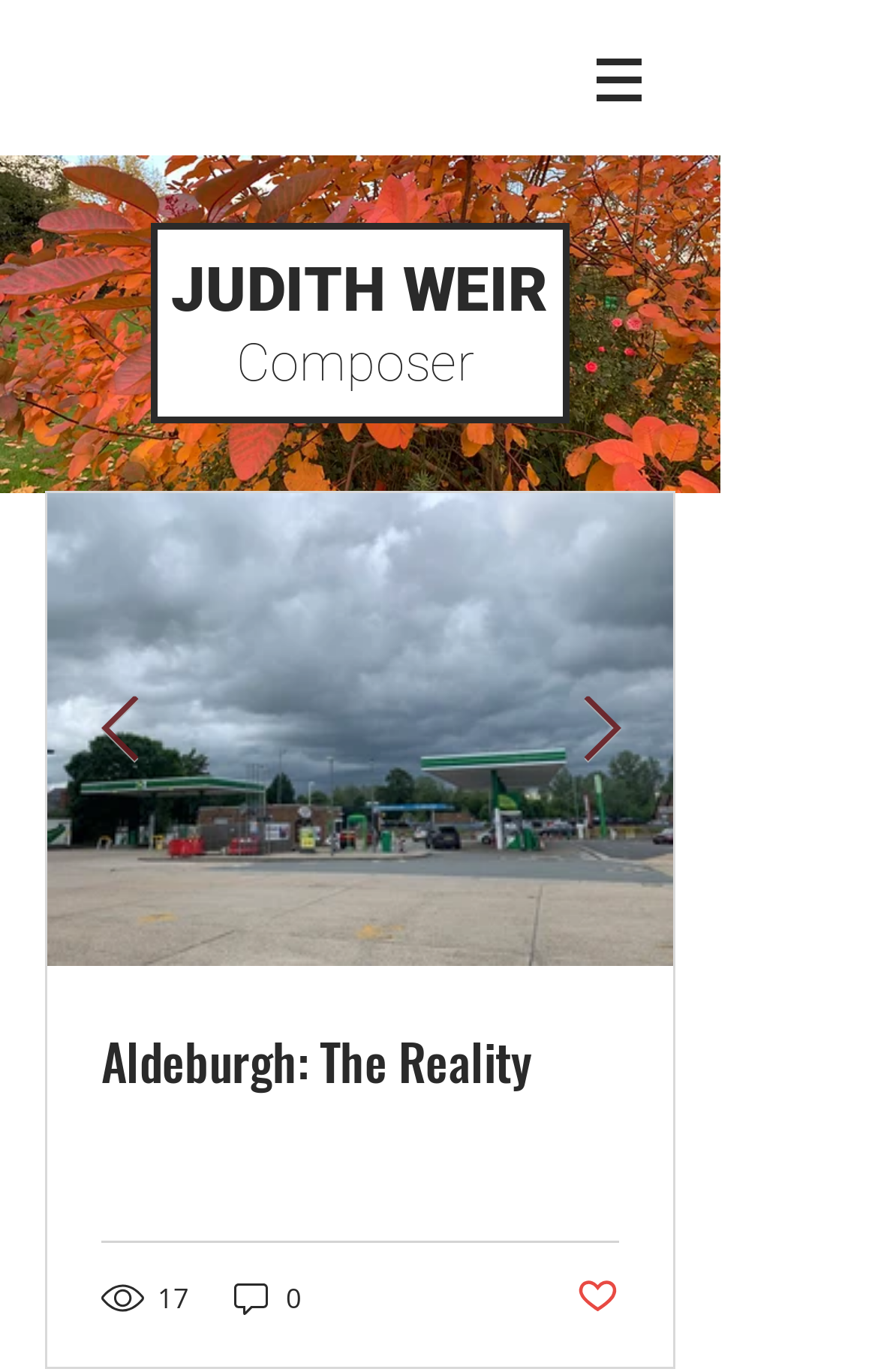How many images are on this webpage?
Look at the image and answer with only one word or phrase.

7